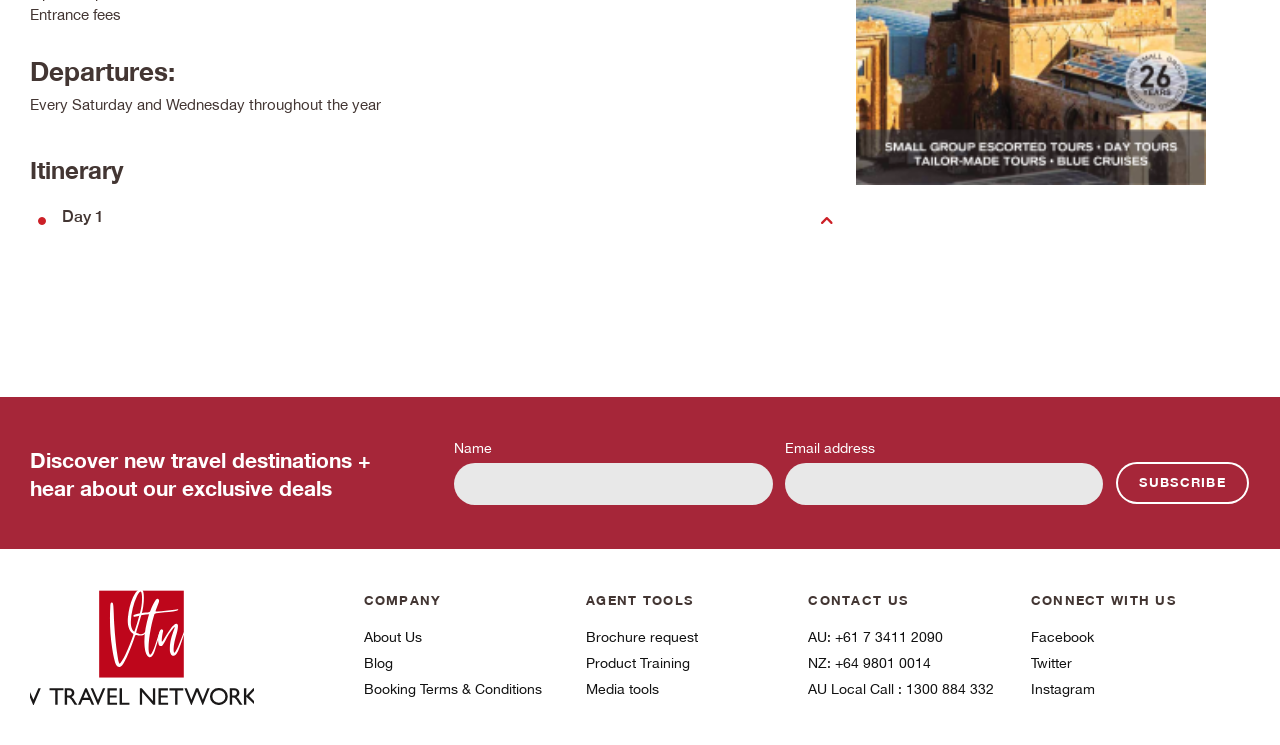How can I contact the company from Australia?
Refer to the image and provide a one-word or short phrase answer.

Call +61 7 3411 2090